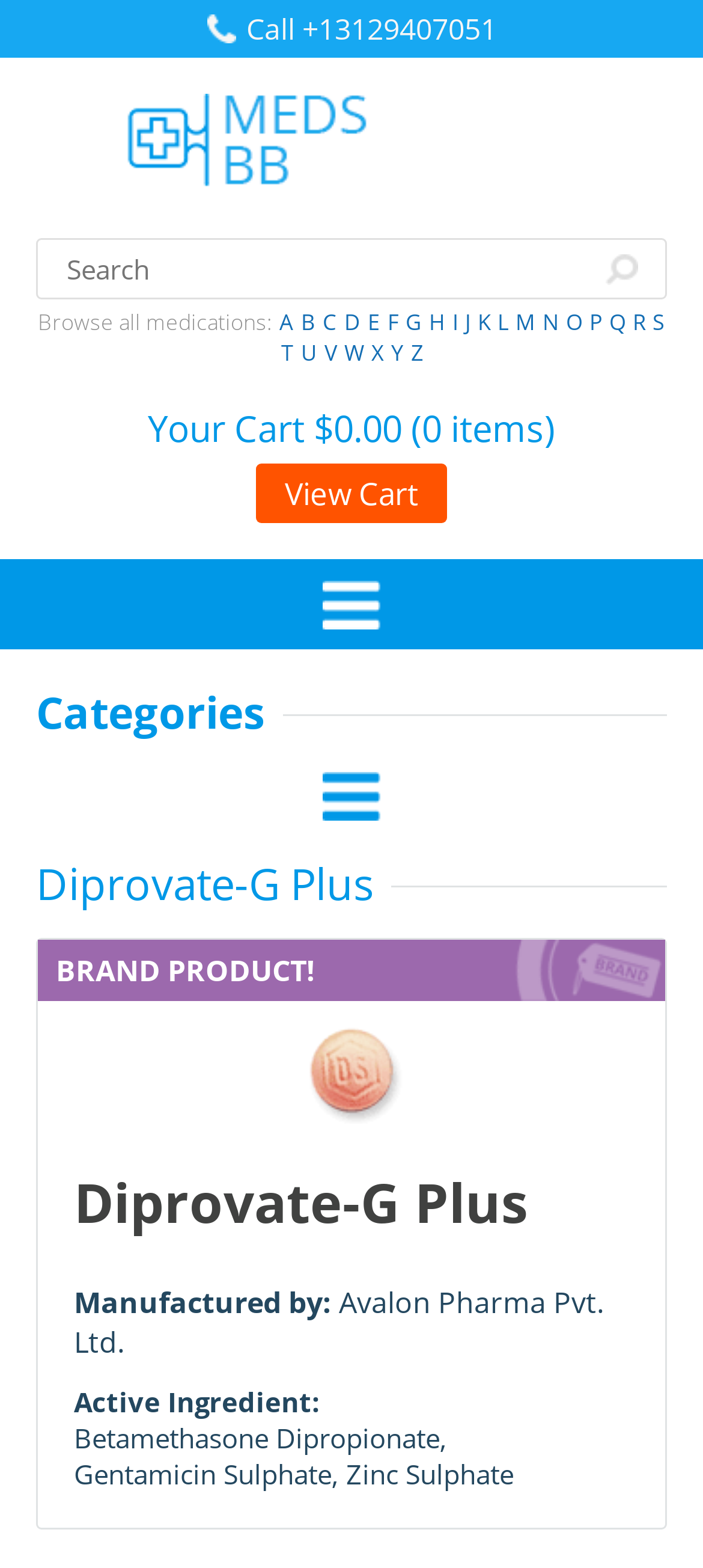Extract the bounding box coordinates for the HTML element that matches this description: "Your Cart $0.00 (0 items)". The coordinates should be four float numbers between 0 and 1, i.e., [left, top, right, bottom].

[0.21, 0.258, 0.79, 0.289]